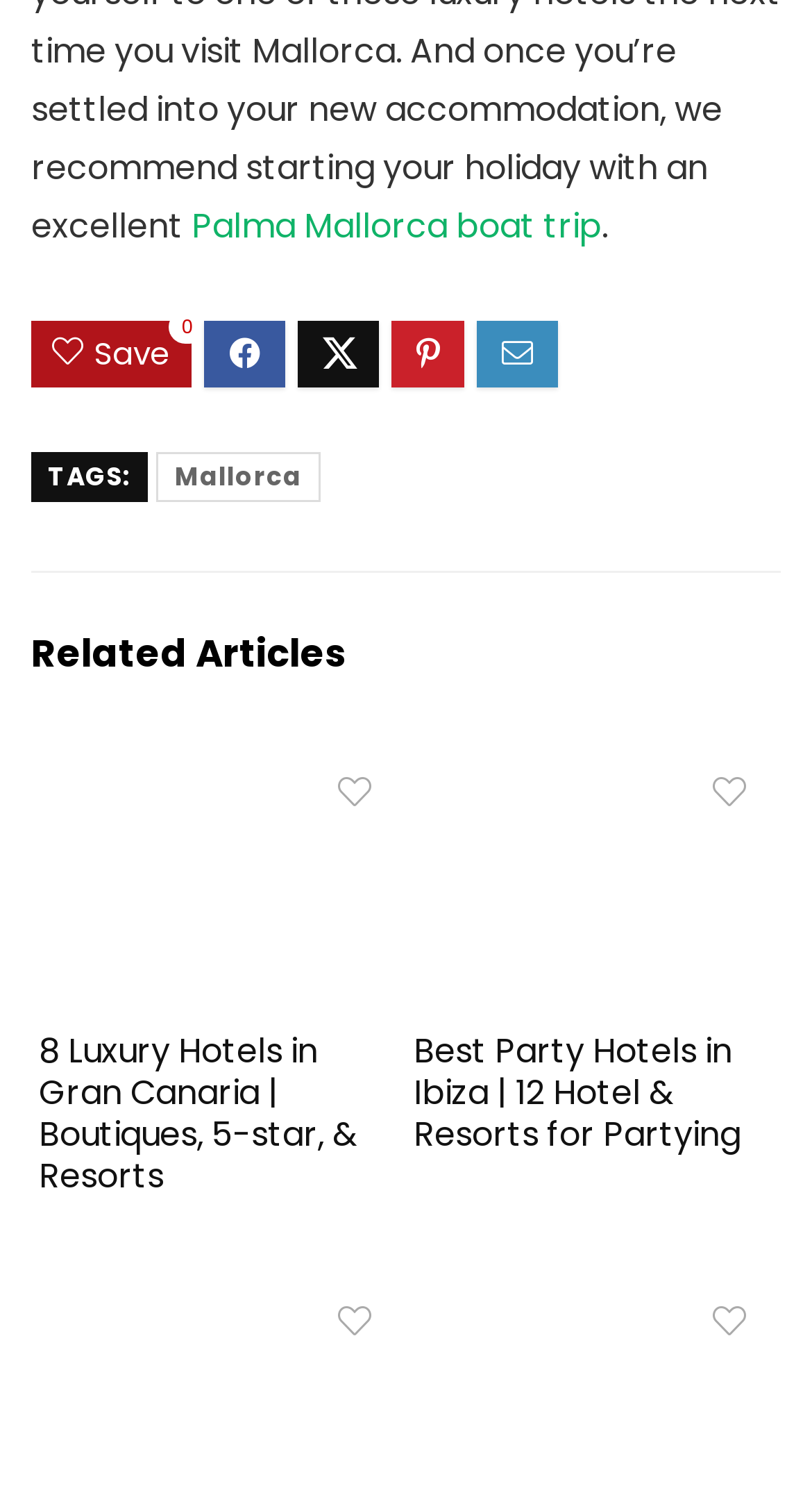Respond to the question below with a single word or phrase: What is the location mentioned in the second article?

Ibiza